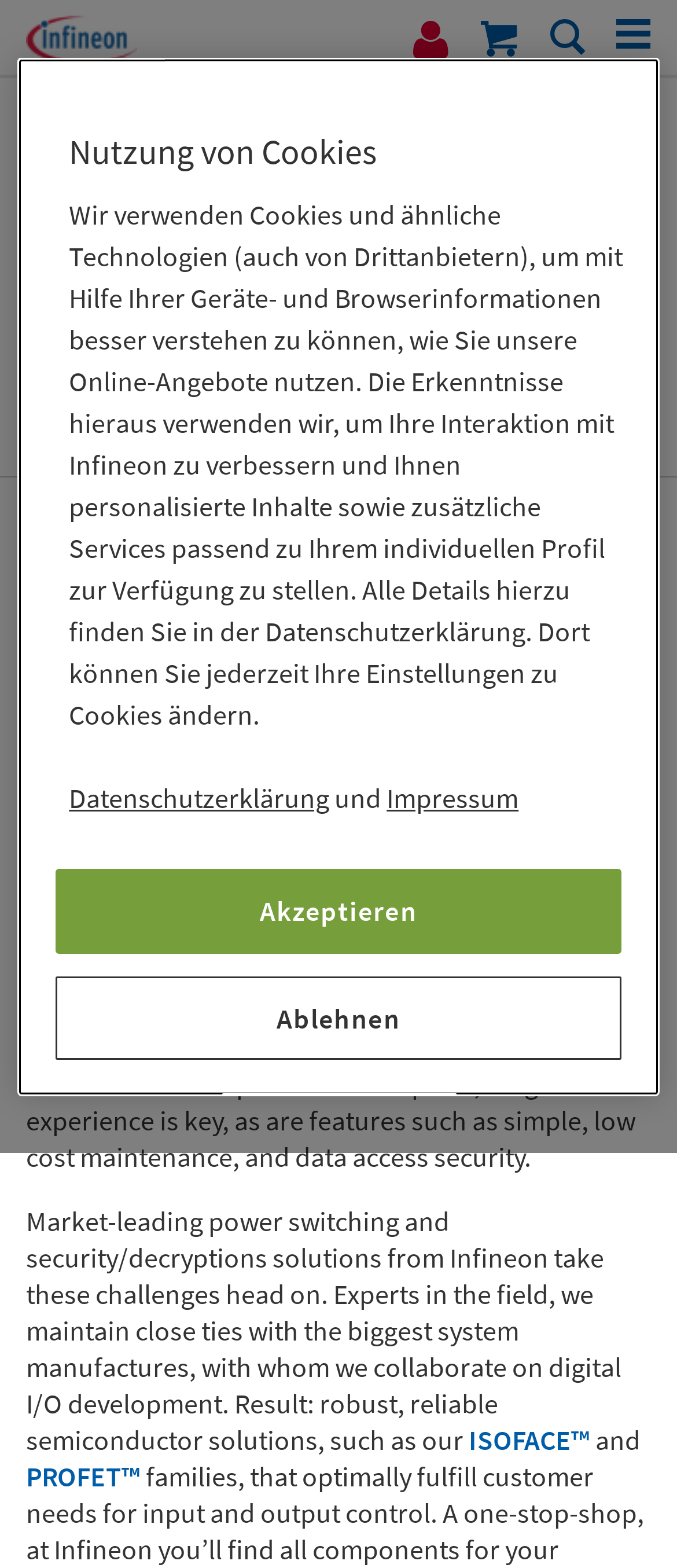Specify the bounding box coordinates of the element's area that should be clicked to execute the given instruction: "Follow this page". The coordinates should be four float numbers between 0 and 1, i.e., [left, top, right, bottom].

[0.038, 0.226, 0.608, 0.259]